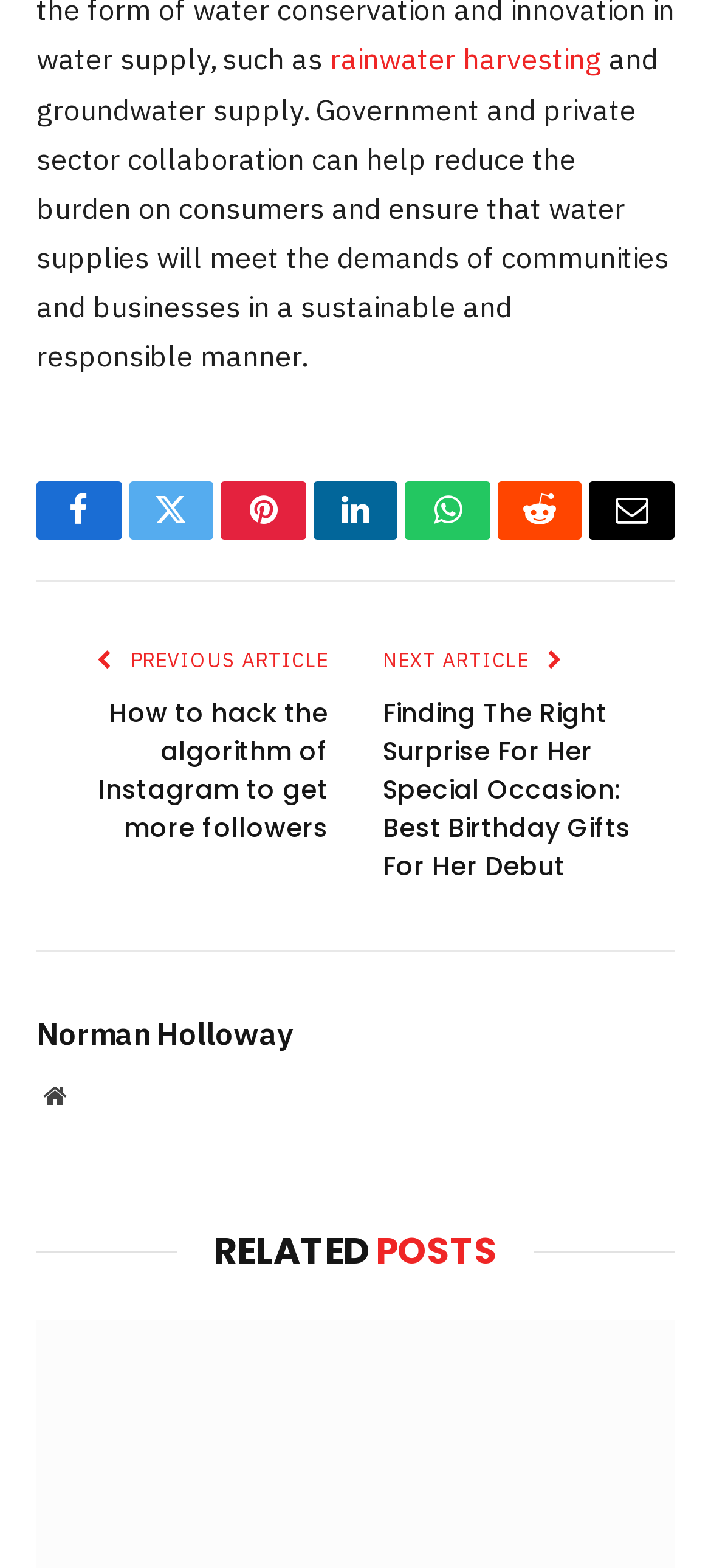What is the topic of the article?
Answer with a single word or short phrase according to what you see in the image.

rainwater harvesting